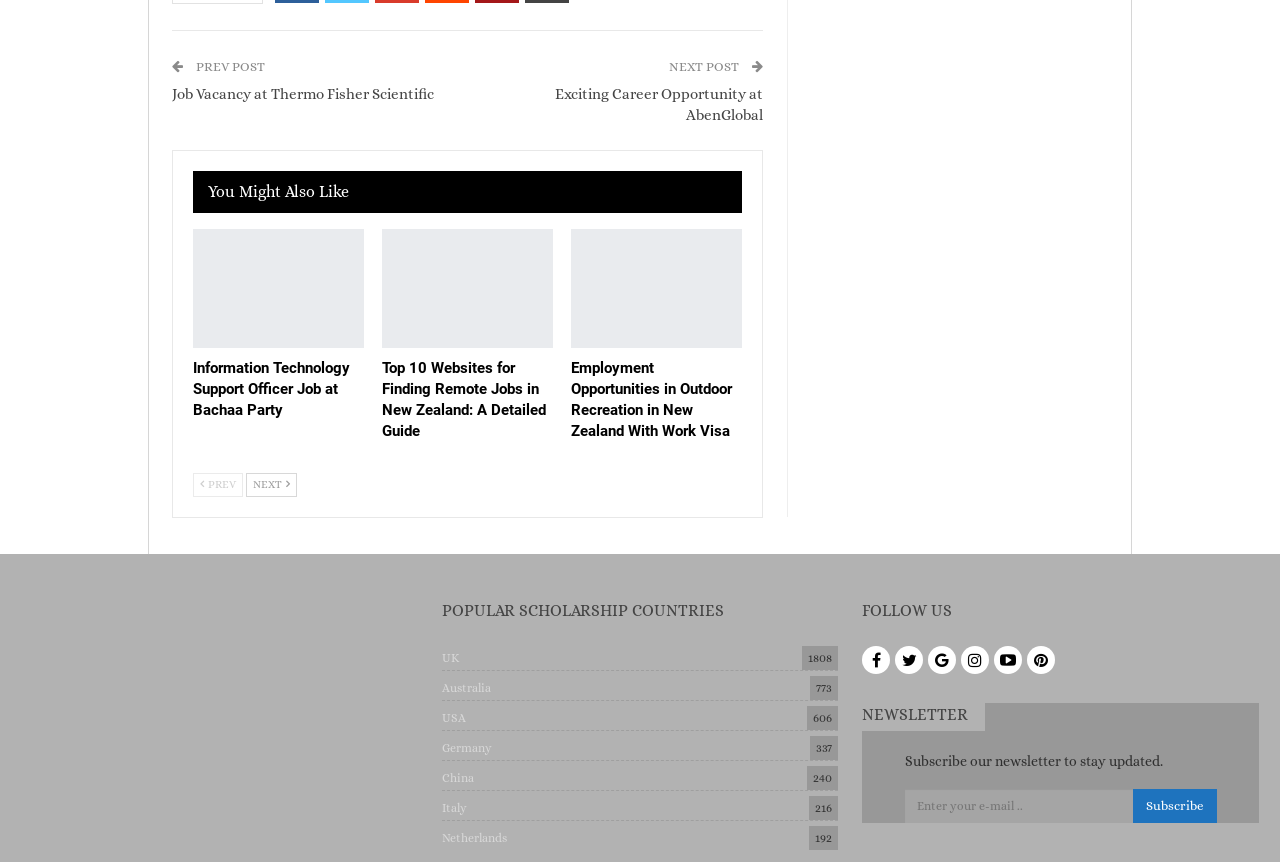Provide the bounding box coordinates for the area that should be clicked to complete the instruction: "Click on the 'Job Vacancy at Thermo Fisher Scientific' link".

[0.134, 0.098, 0.339, 0.119]